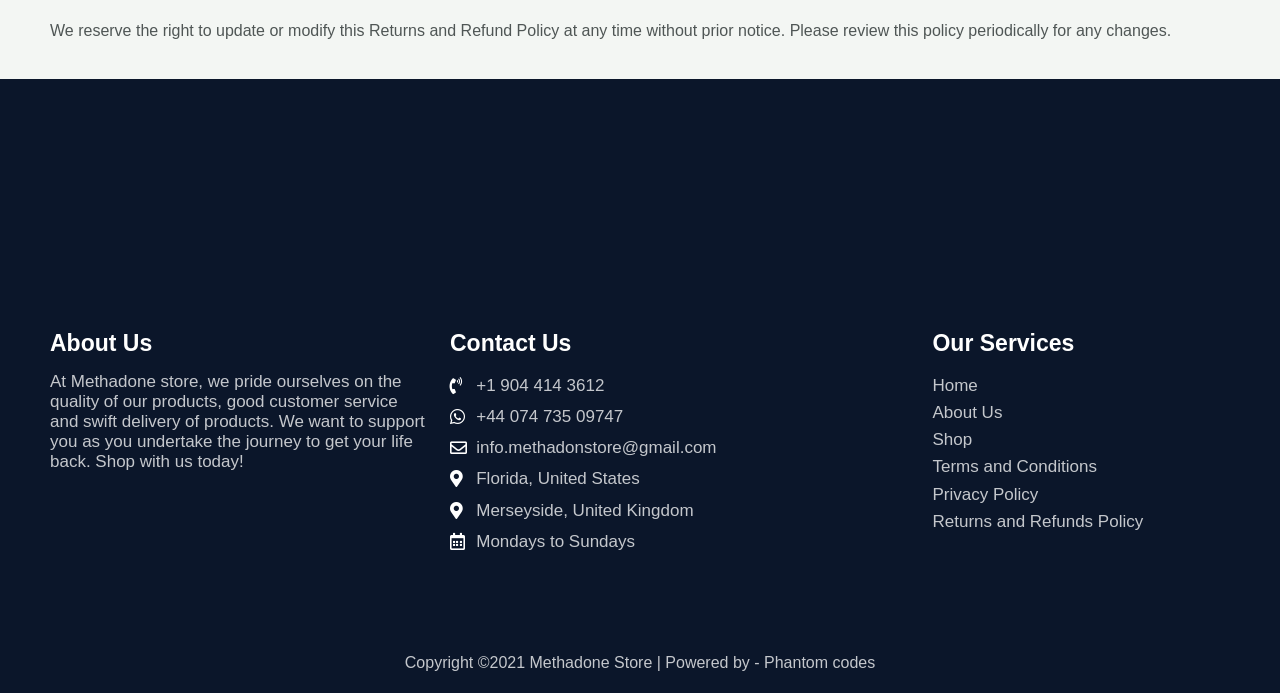Please specify the bounding box coordinates of the clickable region necessary for completing the following instruction: "Check out our shop". The coordinates must consist of four float numbers between 0 and 1, i.e., [left, top, right, bottom].

[0.728, 0.615, 0.957, 0.654]